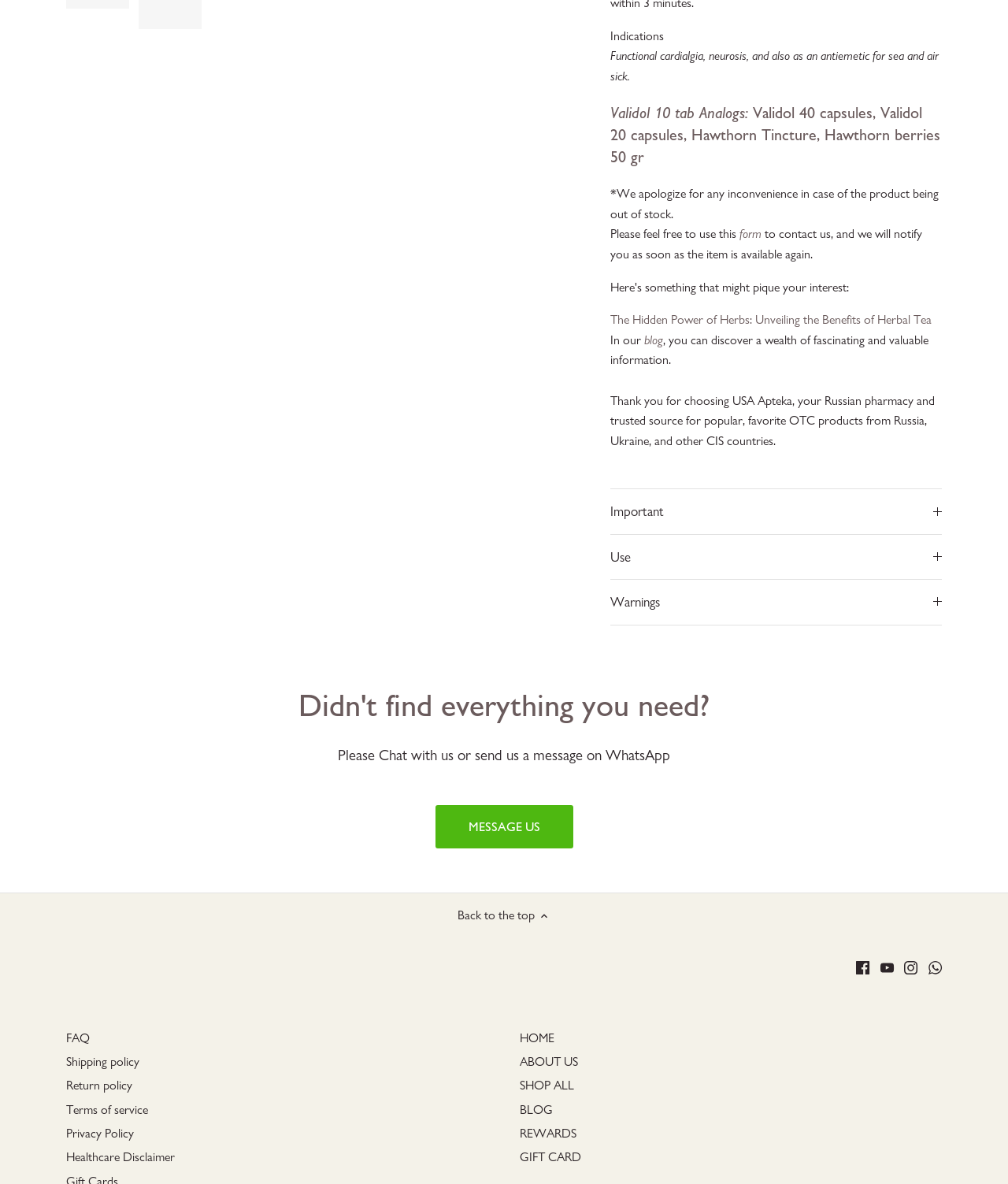Find the bounding box coordinates of the clickable area required to complete the following action: "Read the blog post 'The Hidden Power of Herbs: Unveiling the Benefits of Herbal Tea'".

[0.606, 0.264, 0.924, 0.276]